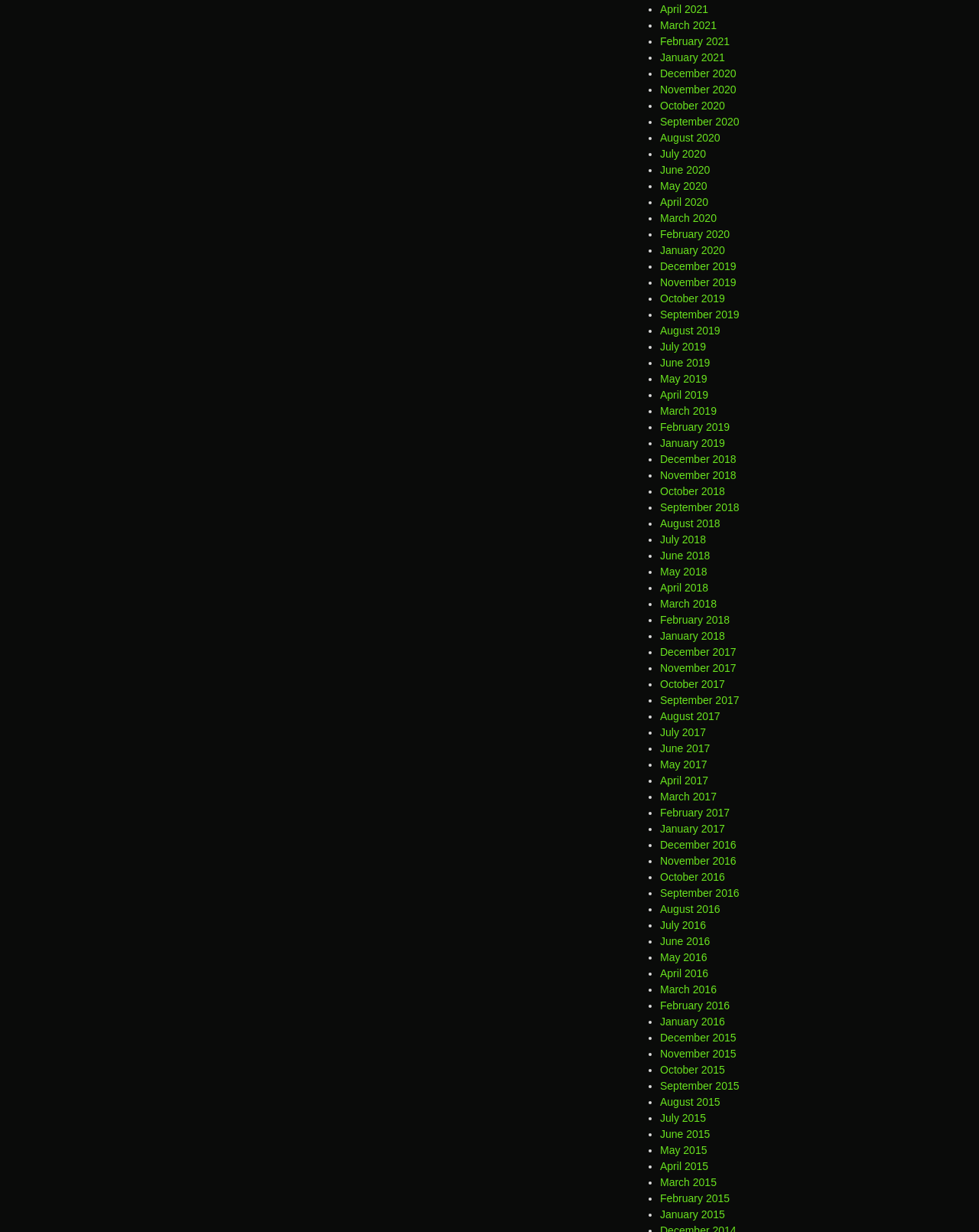Identify the bounding box coordinates of the section to be clicked to complete the task described by the following instruction: "select May 2018". The coordinates should be four float numbers between 0 and 1, formatted as [left, top, right, bottom].

[0.674, 0.459, 0.722, 0.469]